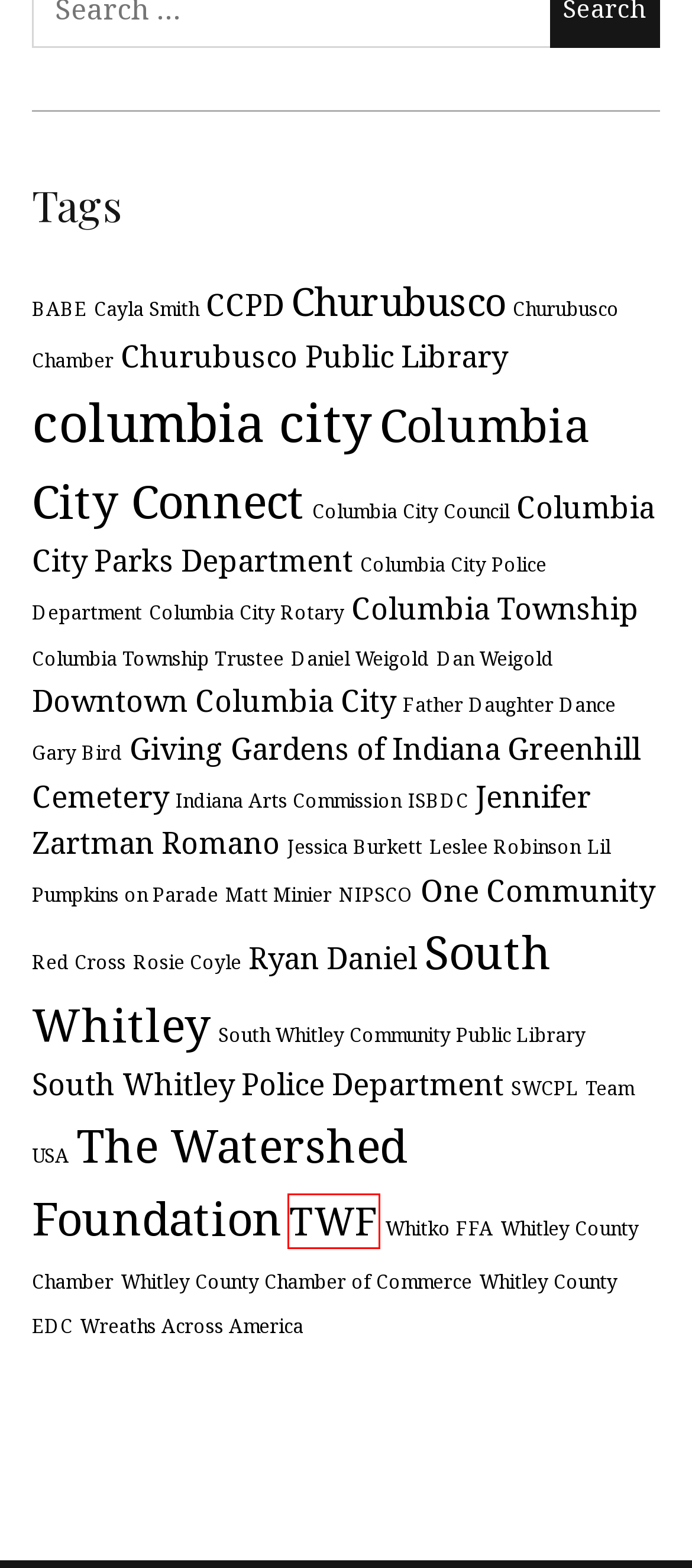Given a screenshot of a webpage with a red bounding box around a UI element, please identify the most appropriate webpage description that matches the new webpage after you click on the element. Here are the candidates:
A. Wreaths Across America – The Hoot News
B. Columbia City Police Department – The Hoot News
C. Columbia City Connect – The Hoot News
D. South Whitley Community Public Library – The Hoot News
E. TWF – The Hoot News
F. Columbia City Council – The Hoot News
G. Churubusco Public Library – The Hoot News
H. Rosie Coyle – The Hoot News

E